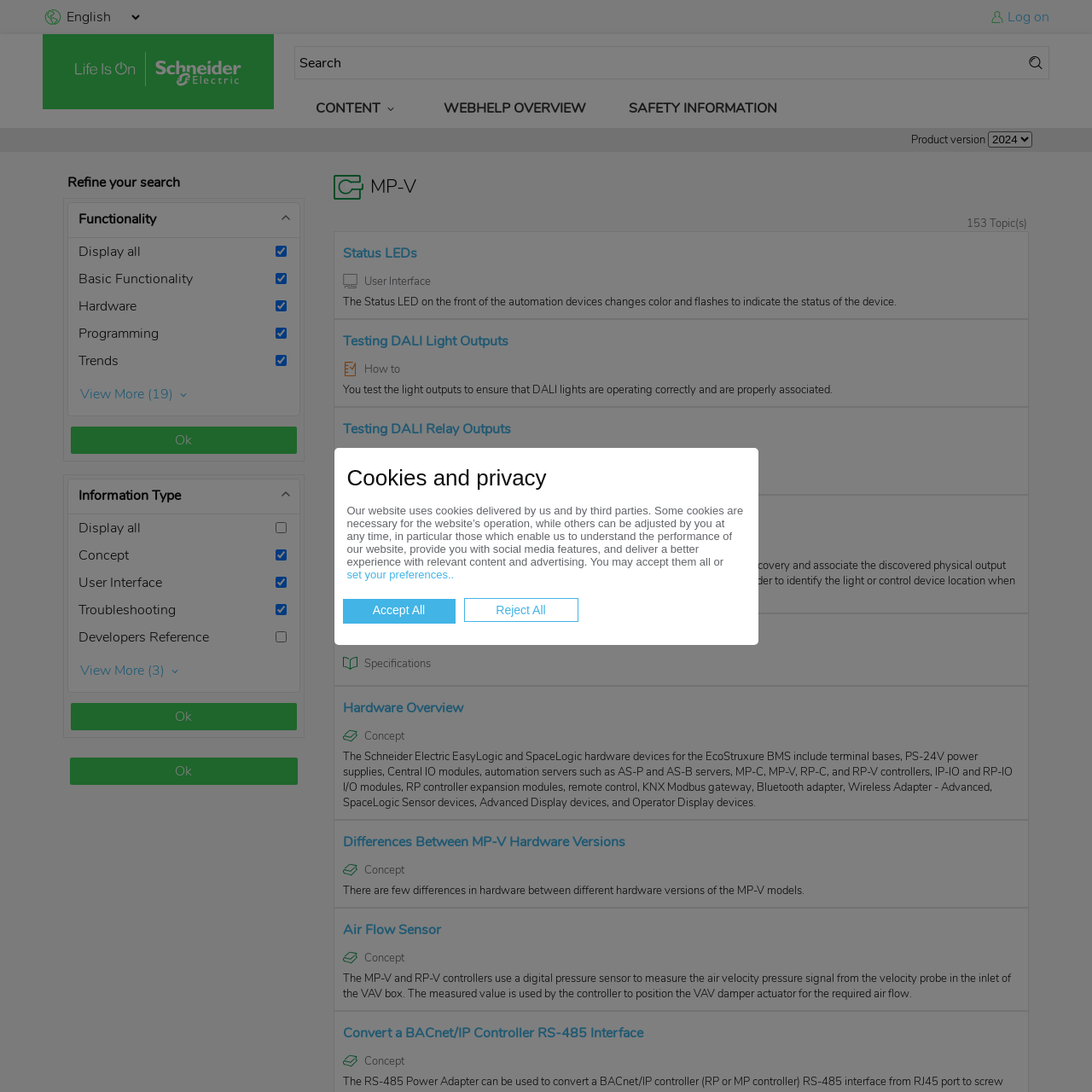Locate the bounding box coordinates of the element that should be clicked to fulfill the instruction: "log on".

[0.923, 0.007, 0.961, 0.024]